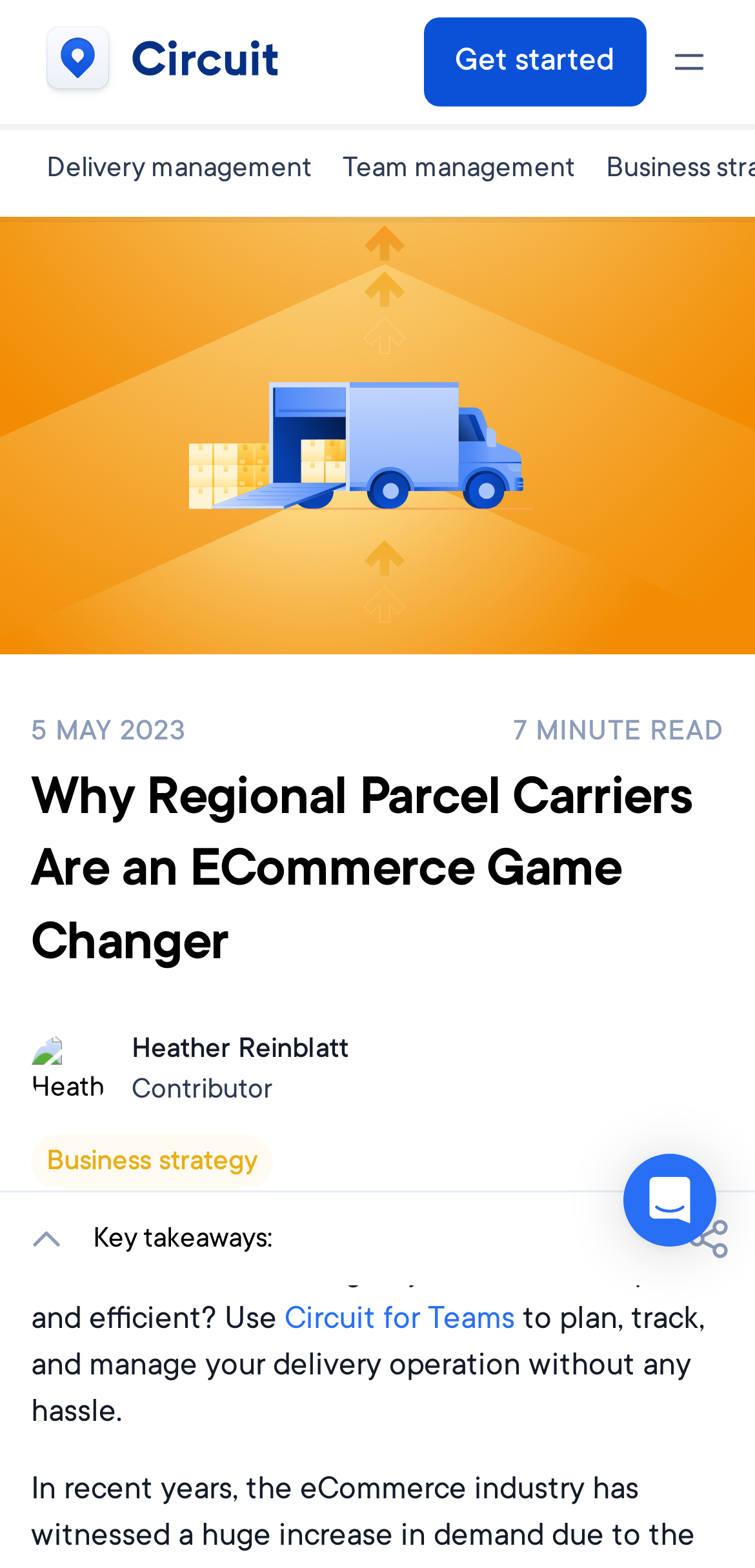What is the estimated reading time of the article?
Please provide a single word or phrase in response based on the screenshot.

7 minutes